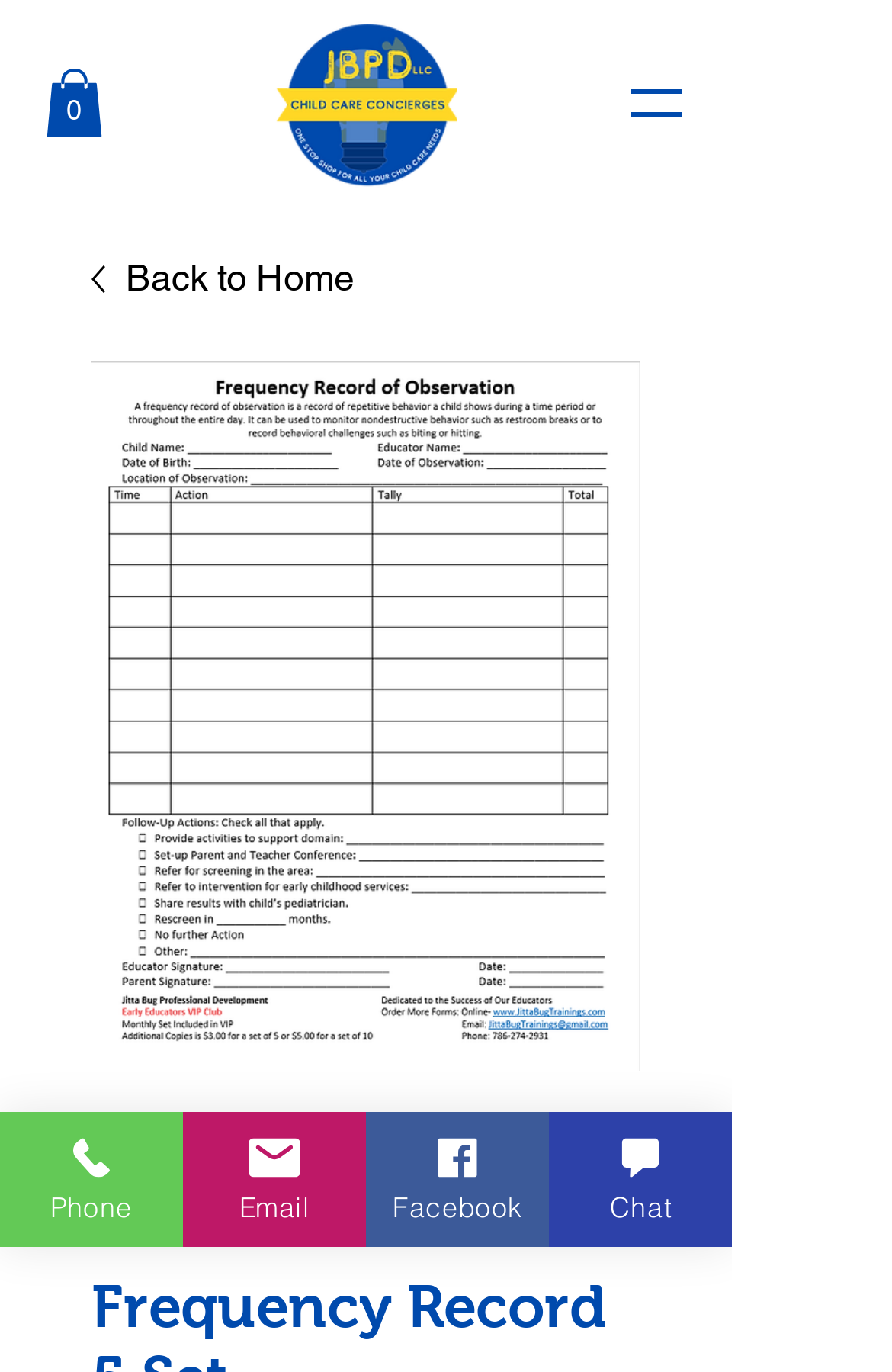What is the text on the link above the image?
Refer to the image and provide a thorough answer to the question.

I looked at the link above the image and found that it has the text 'Back to Home', which suggests that it can be used to navigate back to the home page.